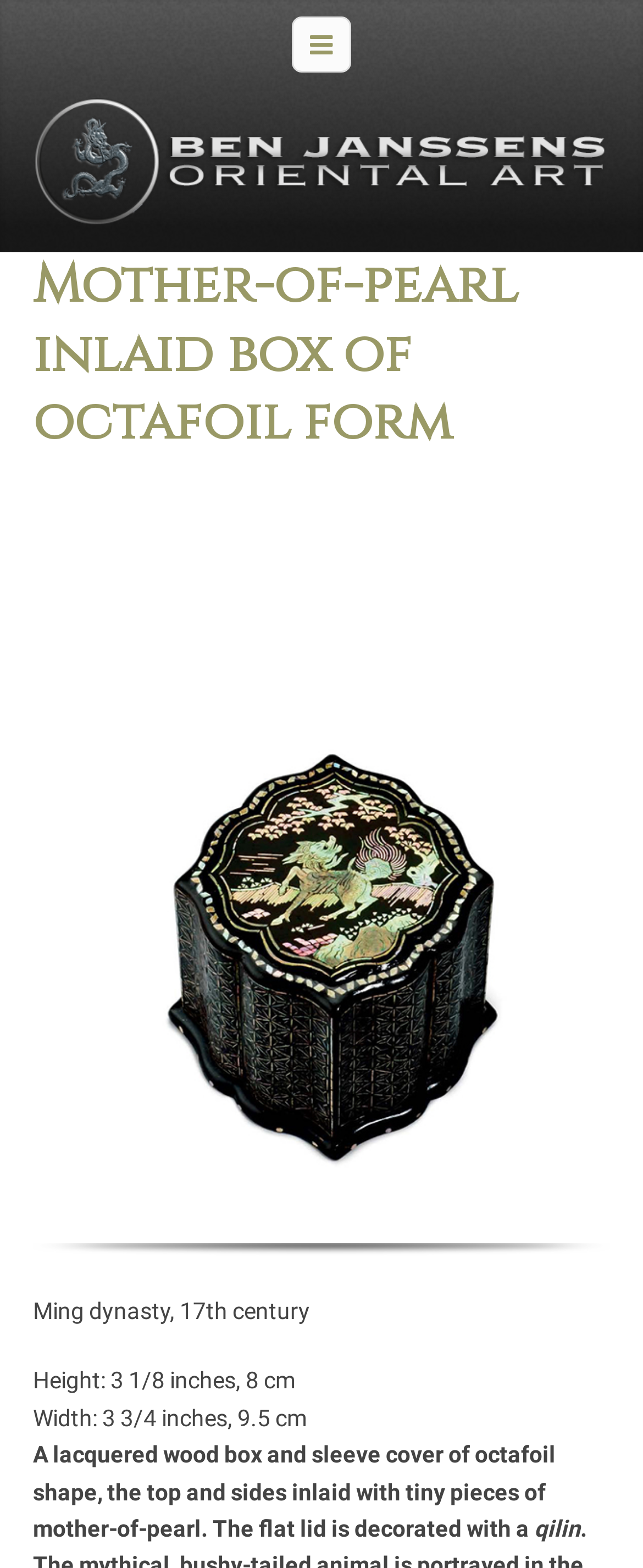Answer the question below using just one word or a short phrase: 
What is the height of the box?

3 1/8 inches